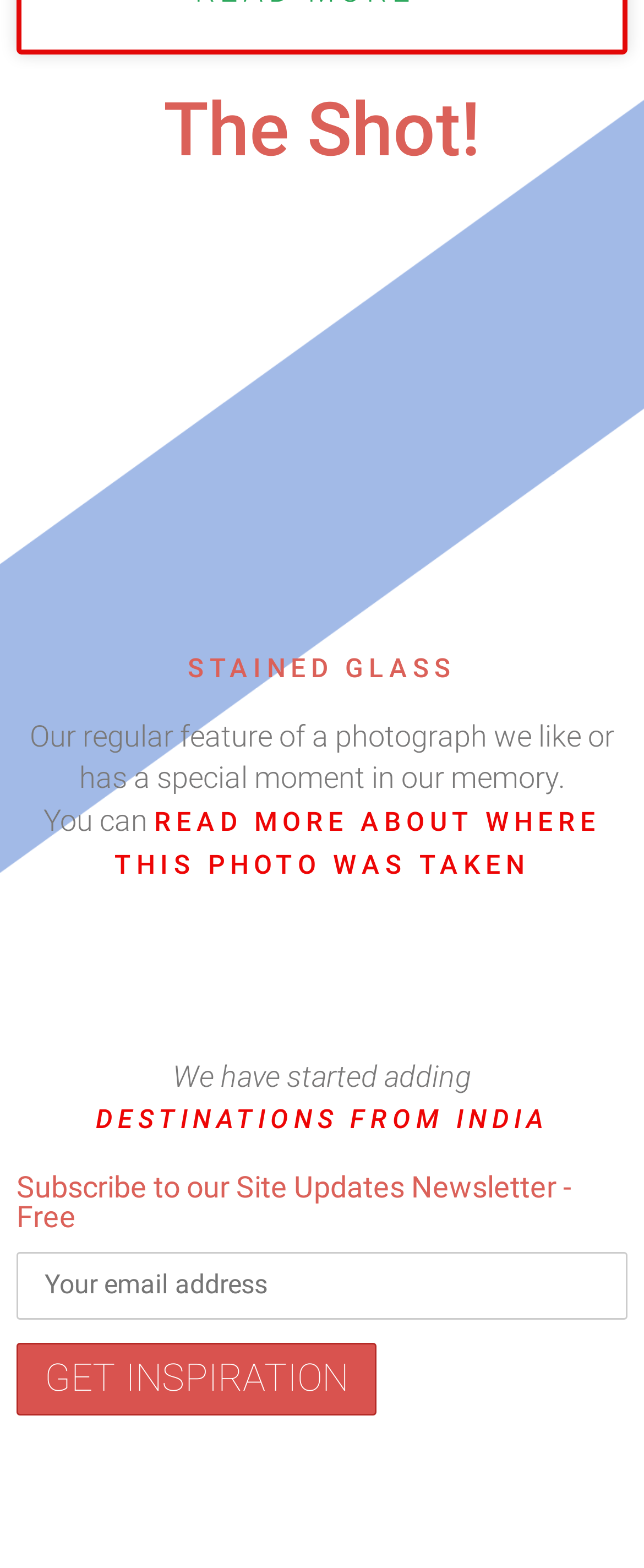Identify the bounding box coordinates for the UI element described by the following text: "name="EMAIL" placeholder="Your email address"". Provide the coordinates as four float numbers between 0 and 1, in the format [left, top, right, bottom].

[0.026, 0.799, 0.974, 0.842]